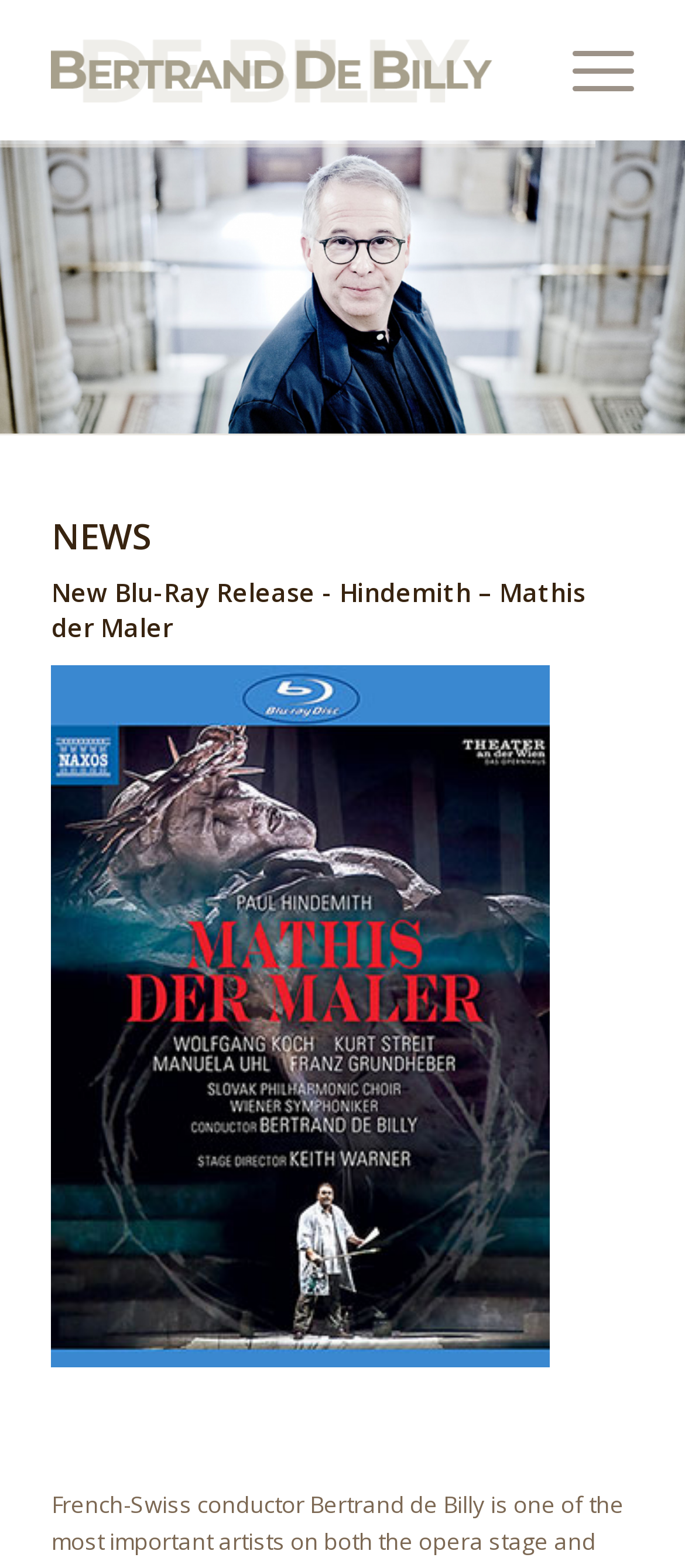Respond with a single word or phrase to the following question: What is the menu item at the top right corner?

Menü